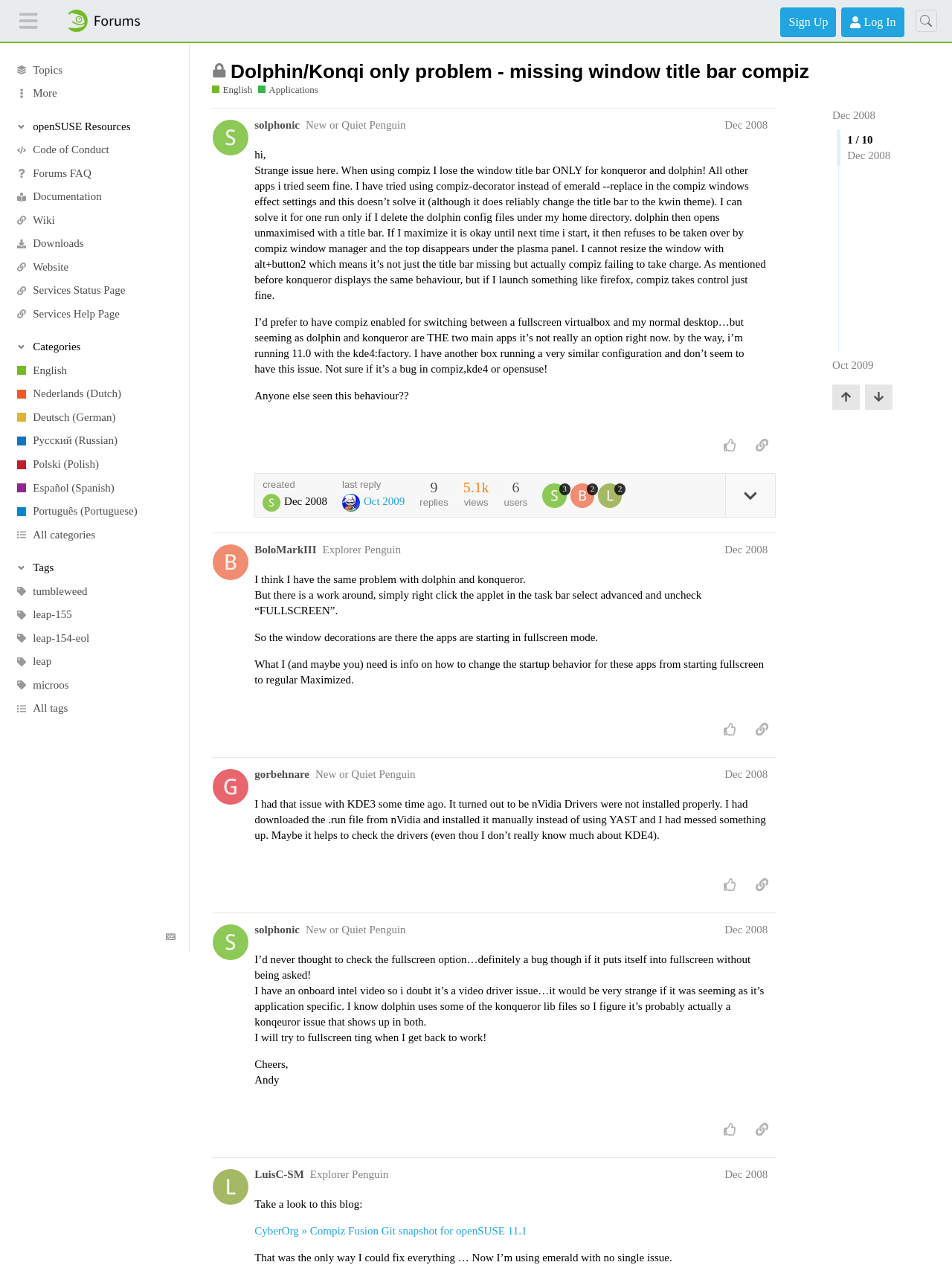Identify and provide the text content of the webpage's primary headline.

Dolphin/Konqi only problem - missing window title bar compiz